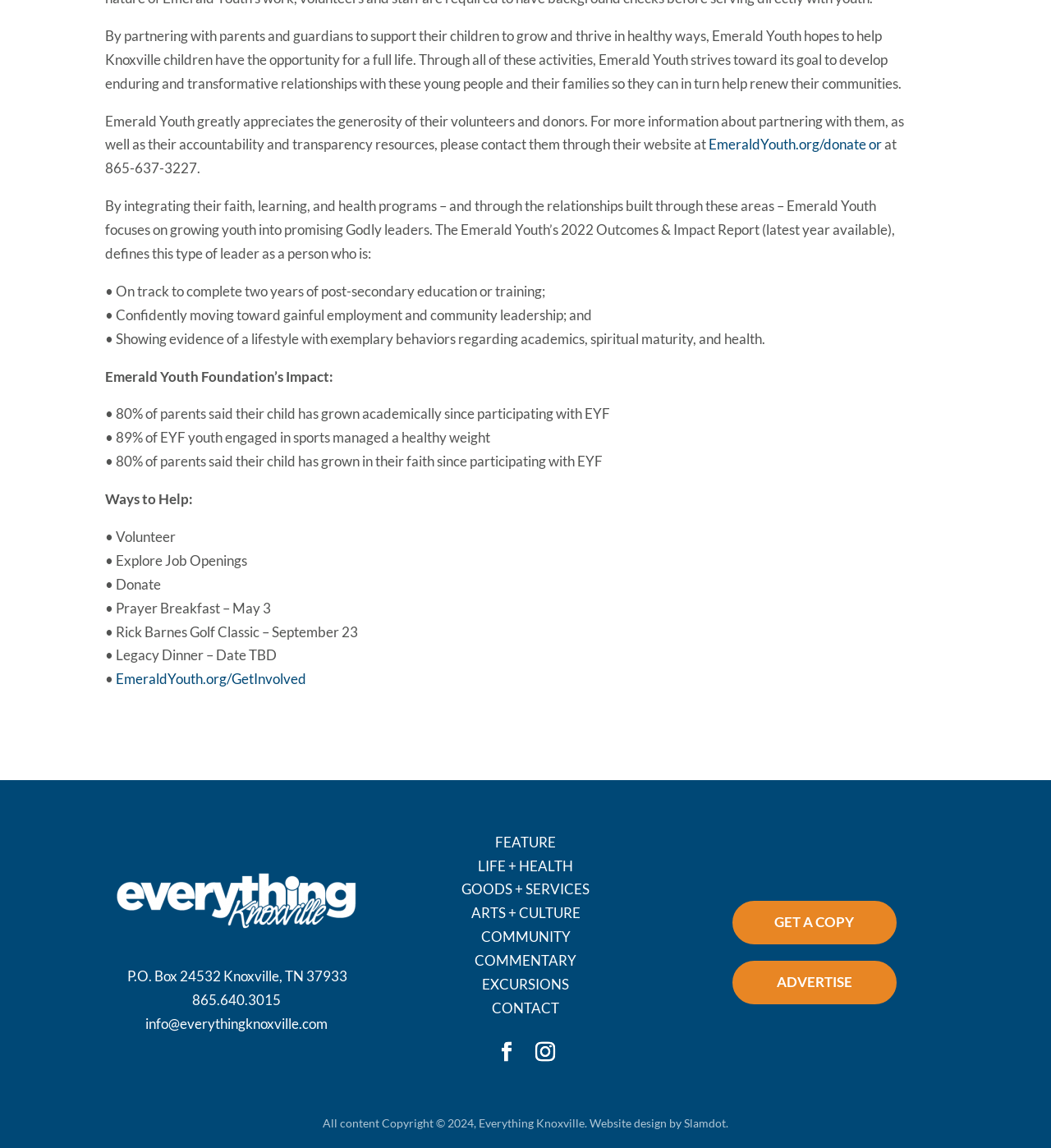Identify the bounding box coordinates of the part that should be clicked to carry out this instruction: "Donate to Emerald Youth".

[0.1, 0.501, 0.153, 0.516]